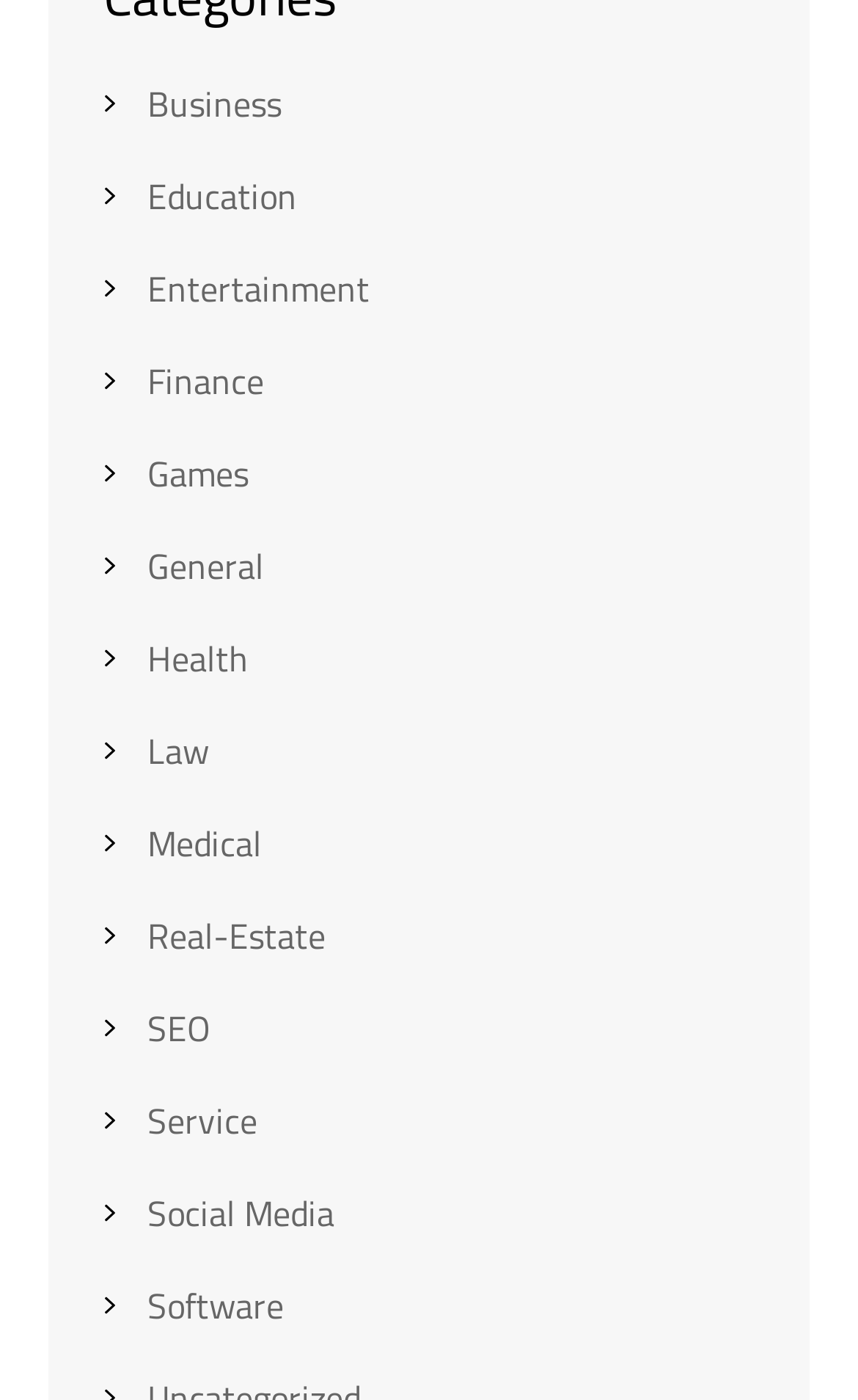Answer the question using only a single word or phrase: 
Is there a category for Health?

Yes